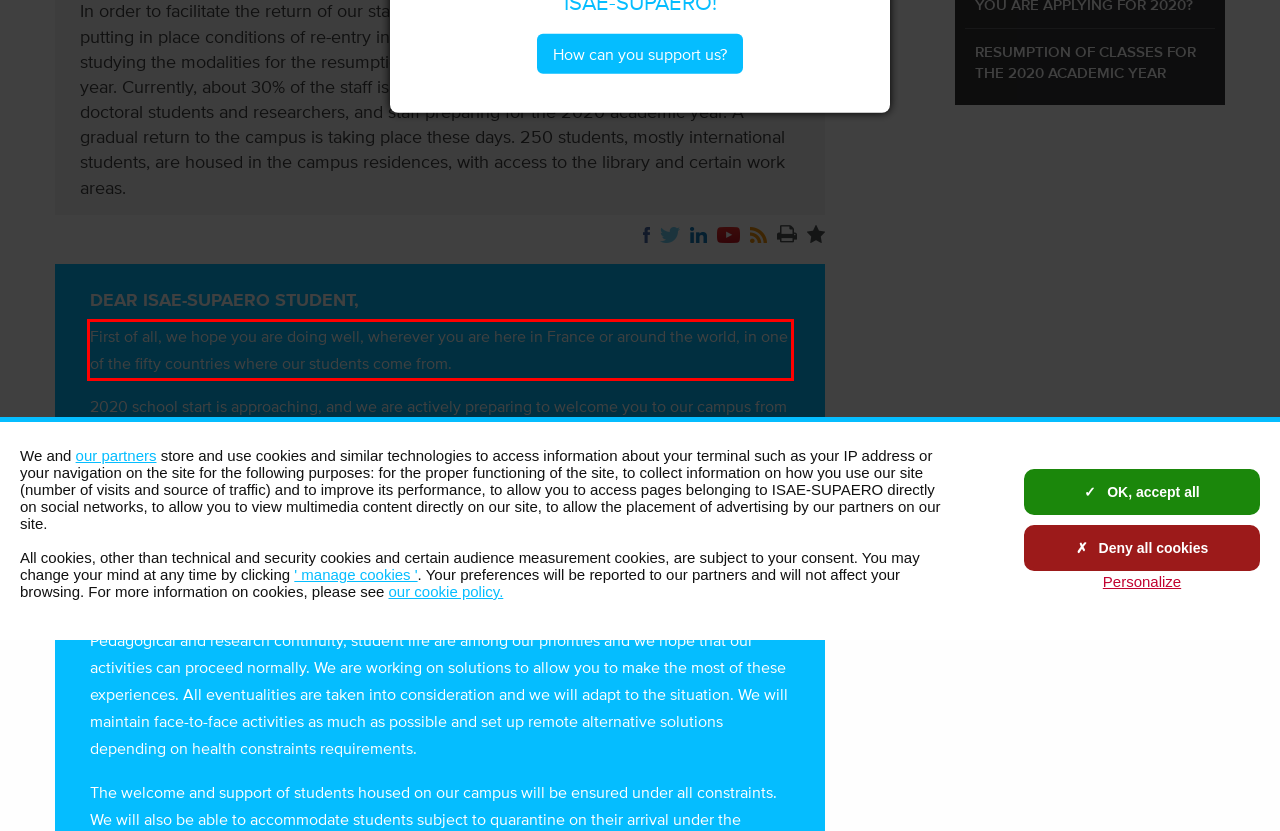The screenshot you have been given contains a UI element surrounded by a red rectangle. Use OCR to read and extract the text inside this red rectangle.

First of all, we hope you are doing well, wherever you are here in France or around the world, in one of the fifty countries where our students come from.